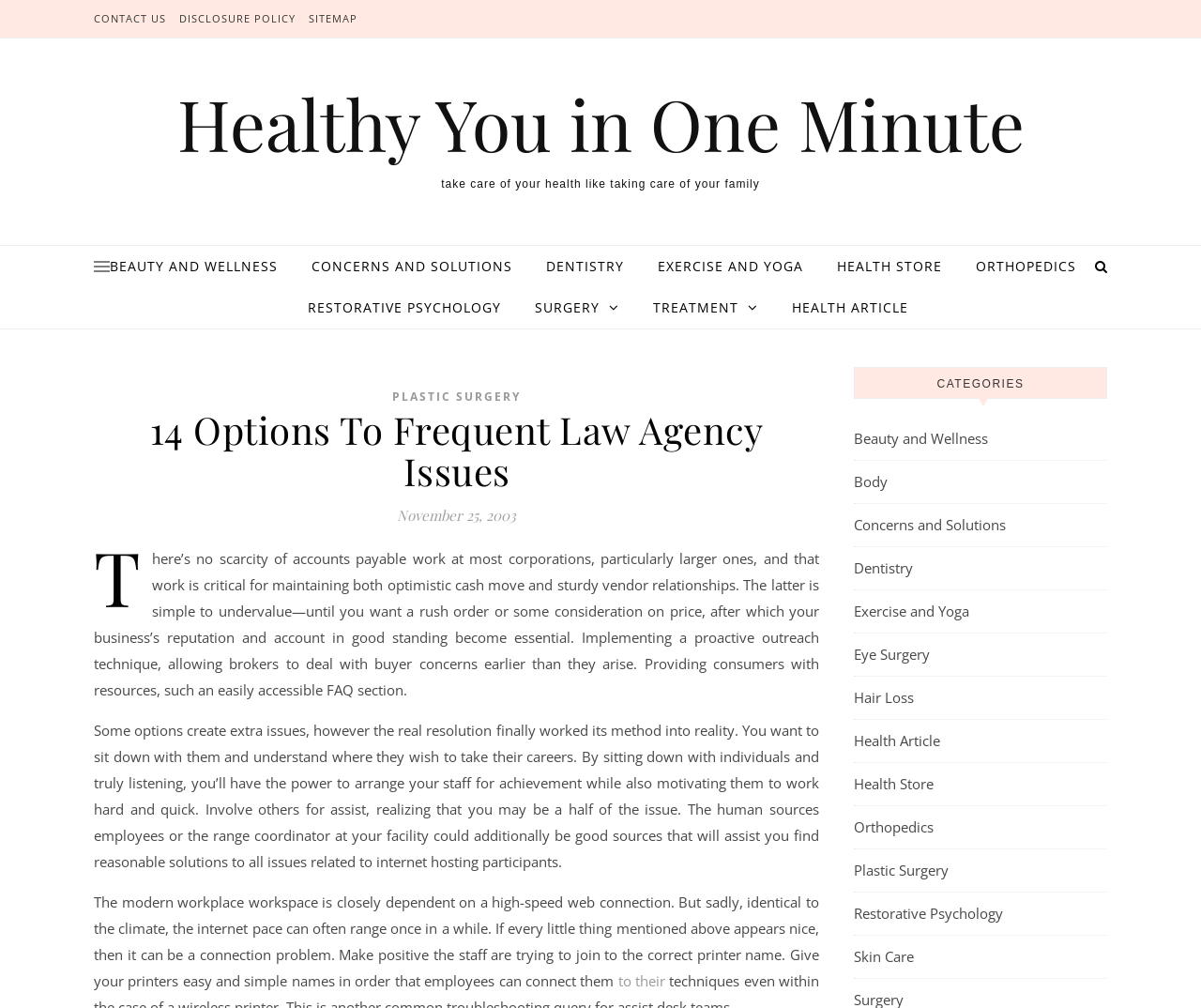What is the purpose of providing consumers with resources?
Please answer the question with a detailed response using the information from the screenshot.

The text mentions providing consumers with resources, such as an easily accessible FAQ section, as a way to handle buyer concerns before they arise. This suggests that the purpose of providing these resources is to address customer concerns.